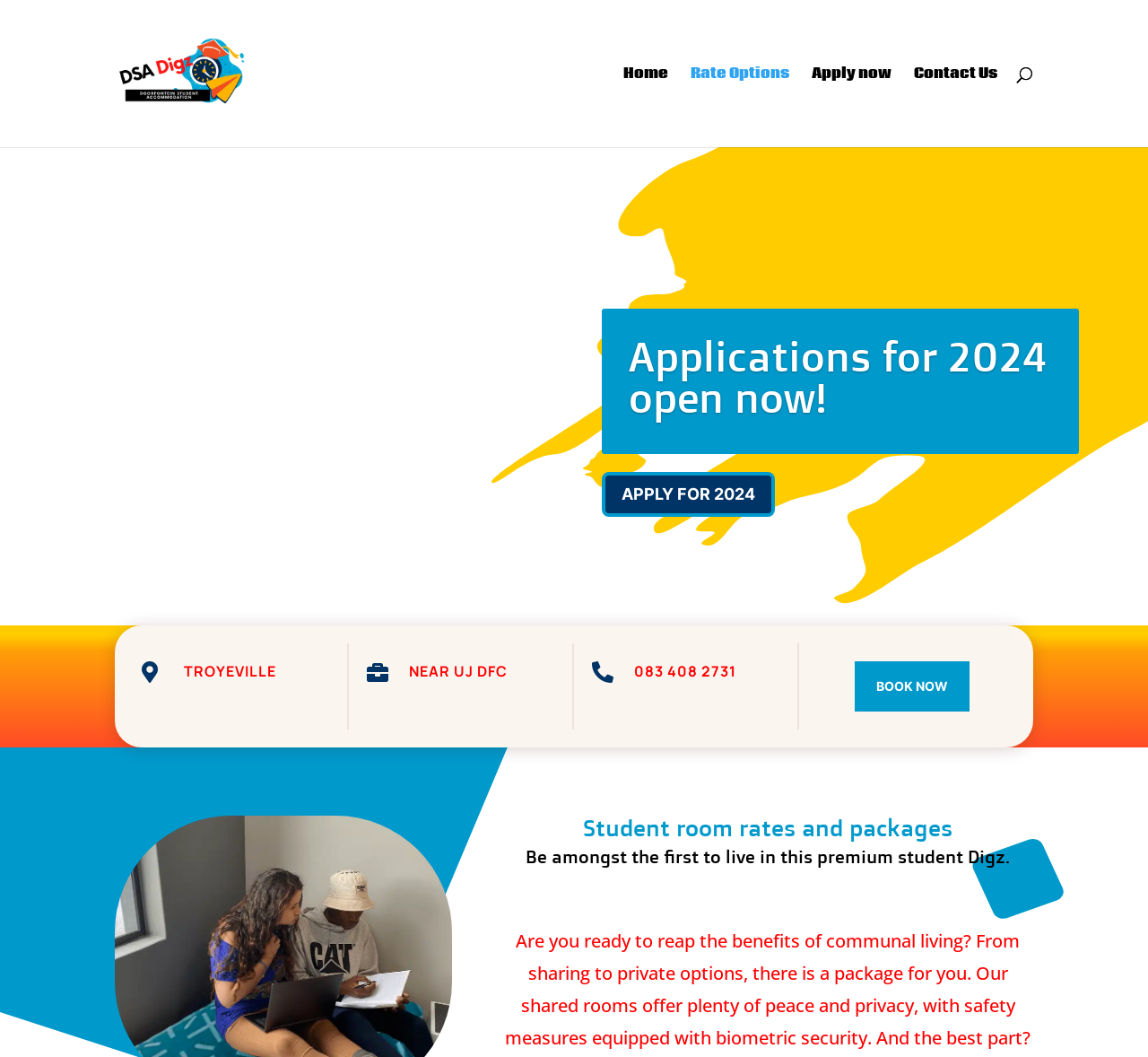Identify the bounding box for the UI element described as: "Video Players & Editors". Ensure the coordinates are four float numbers between 0 and 1, formatted as [left, top, right, bottom].

None